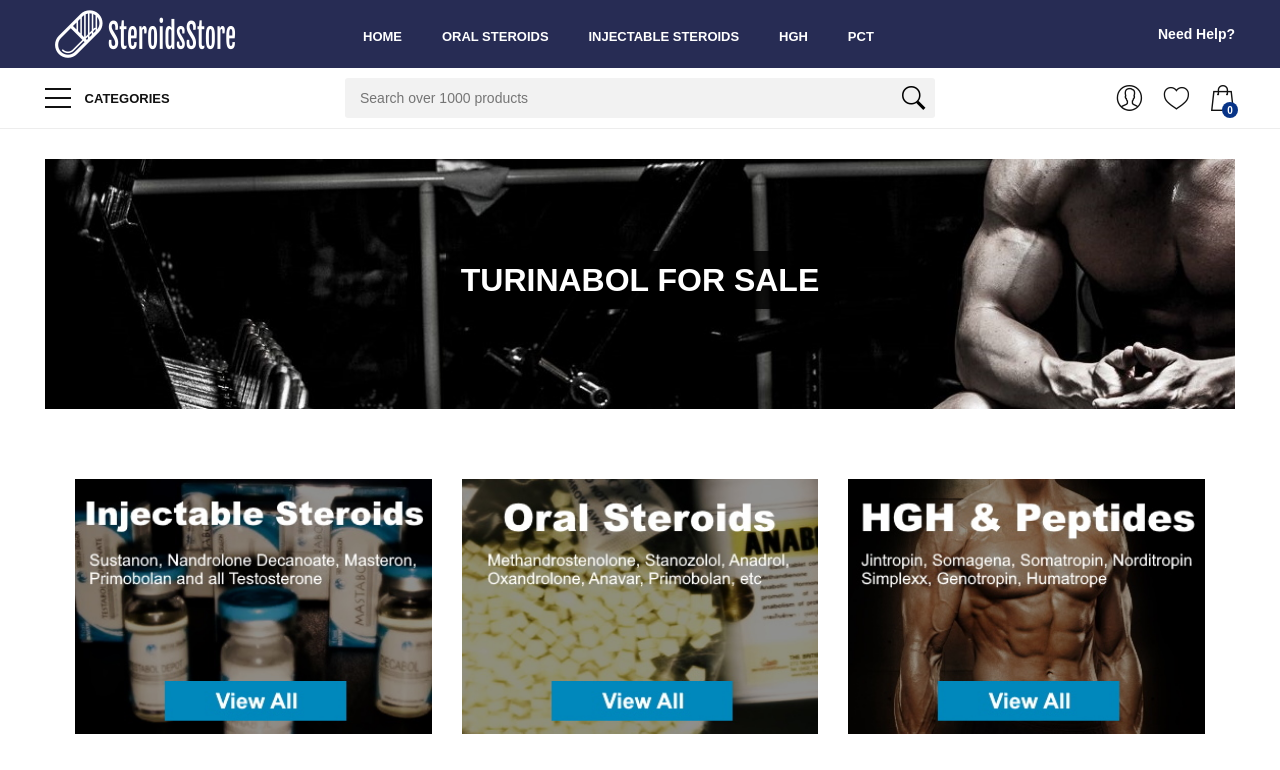Based on the image, please respond to the question with as much detail as possible:
What are the three main product categories promoted on the homepage?

The webpage has three prominent figures with links to 'Buy Injectable Steroids', 'Buy Oral Steroids', and 'Buy HGH and Peptides', which suggests that these are the three main product categories promoted on the homepage.